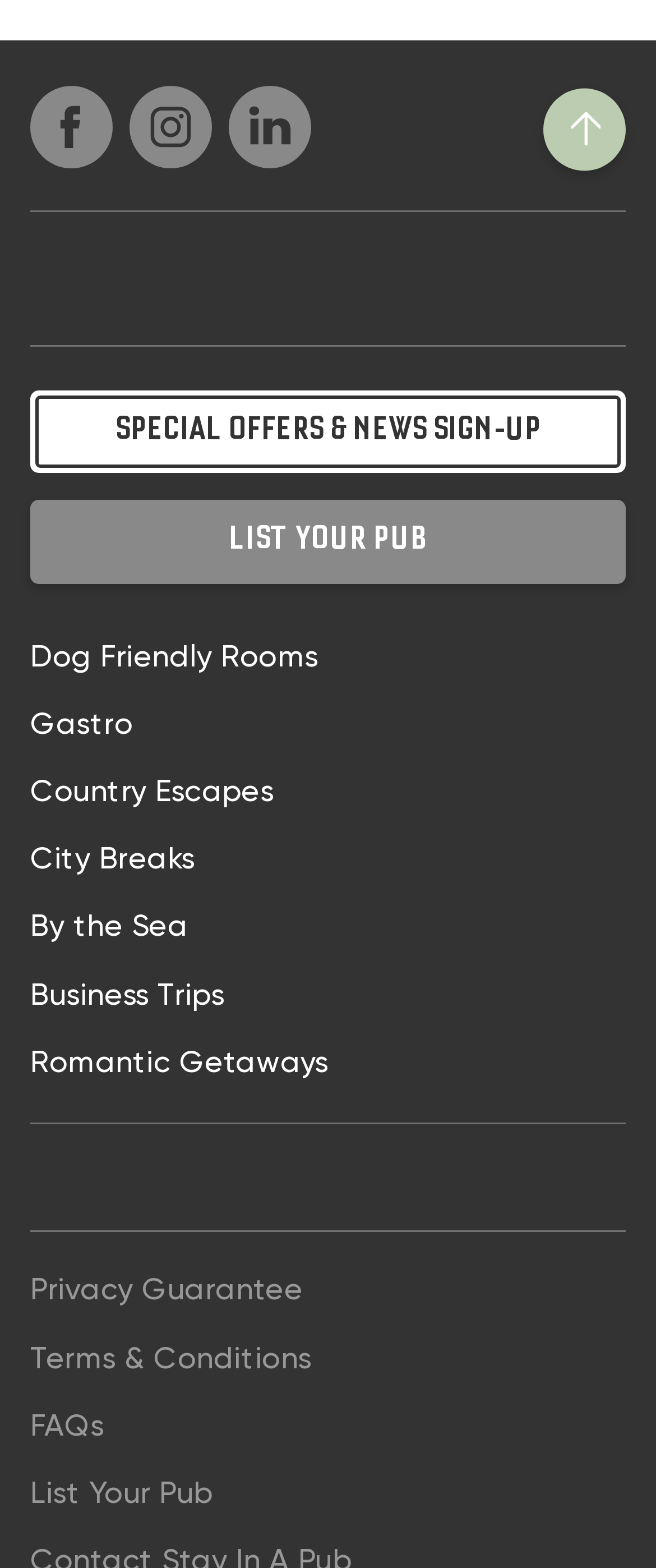What is the purpose of the 'LIST YOUR PUB' link?
Analyze the screenshot and provide a detailed answer to the question.

The 'LIST YOUR PUB' link is likely a call-to-action for pub owners to list their pub on the website, allowing them to reach a wider audience and potentially increase business. This is inferred from the context of the website, which appears to be related to pubs and accommodations.